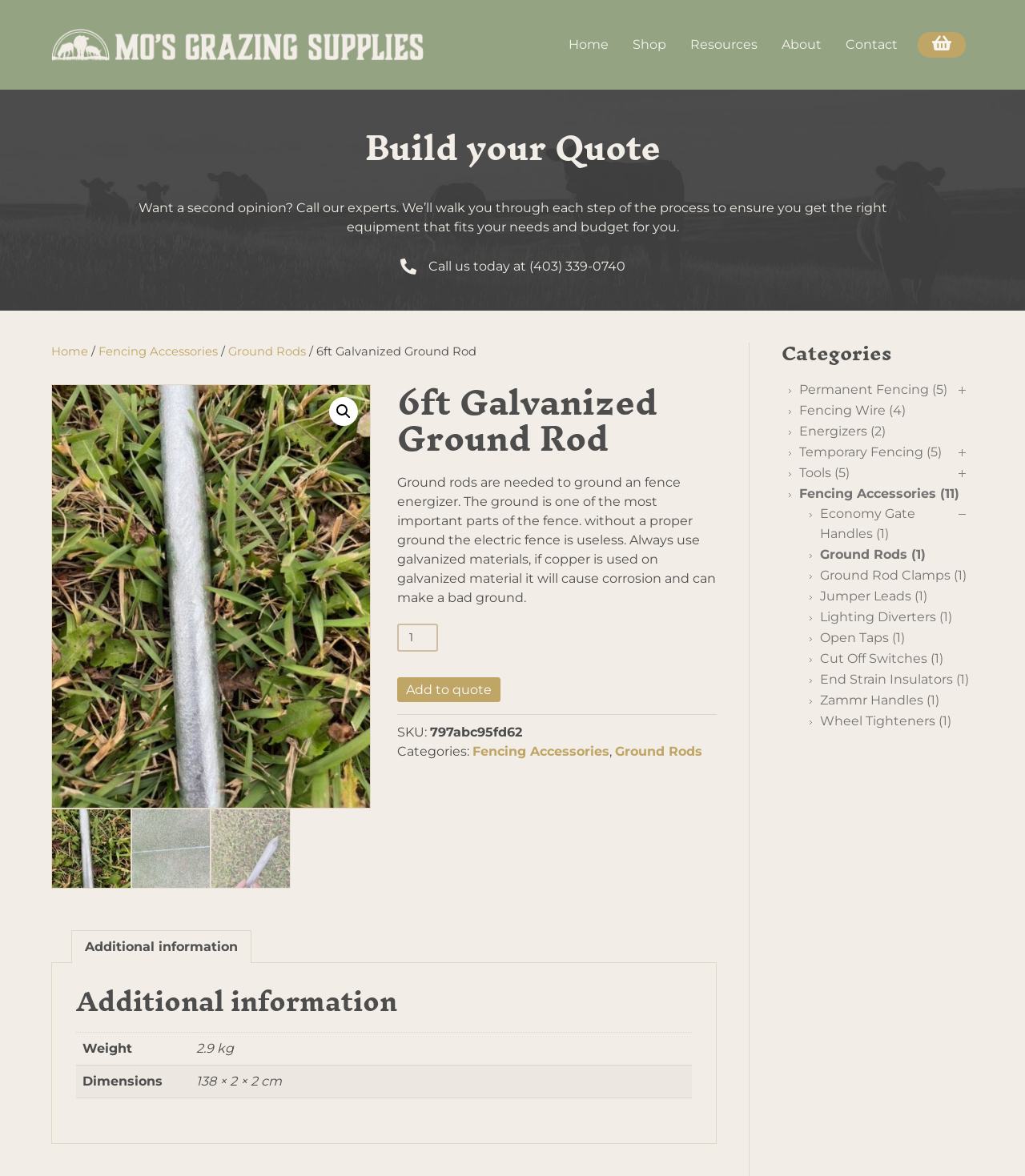Specify the bounding box coordinates of the area that needs to be clicked to achieve the following instruction: "Call the phone number".

[0.516, 0.22, 0.61, 0.233]